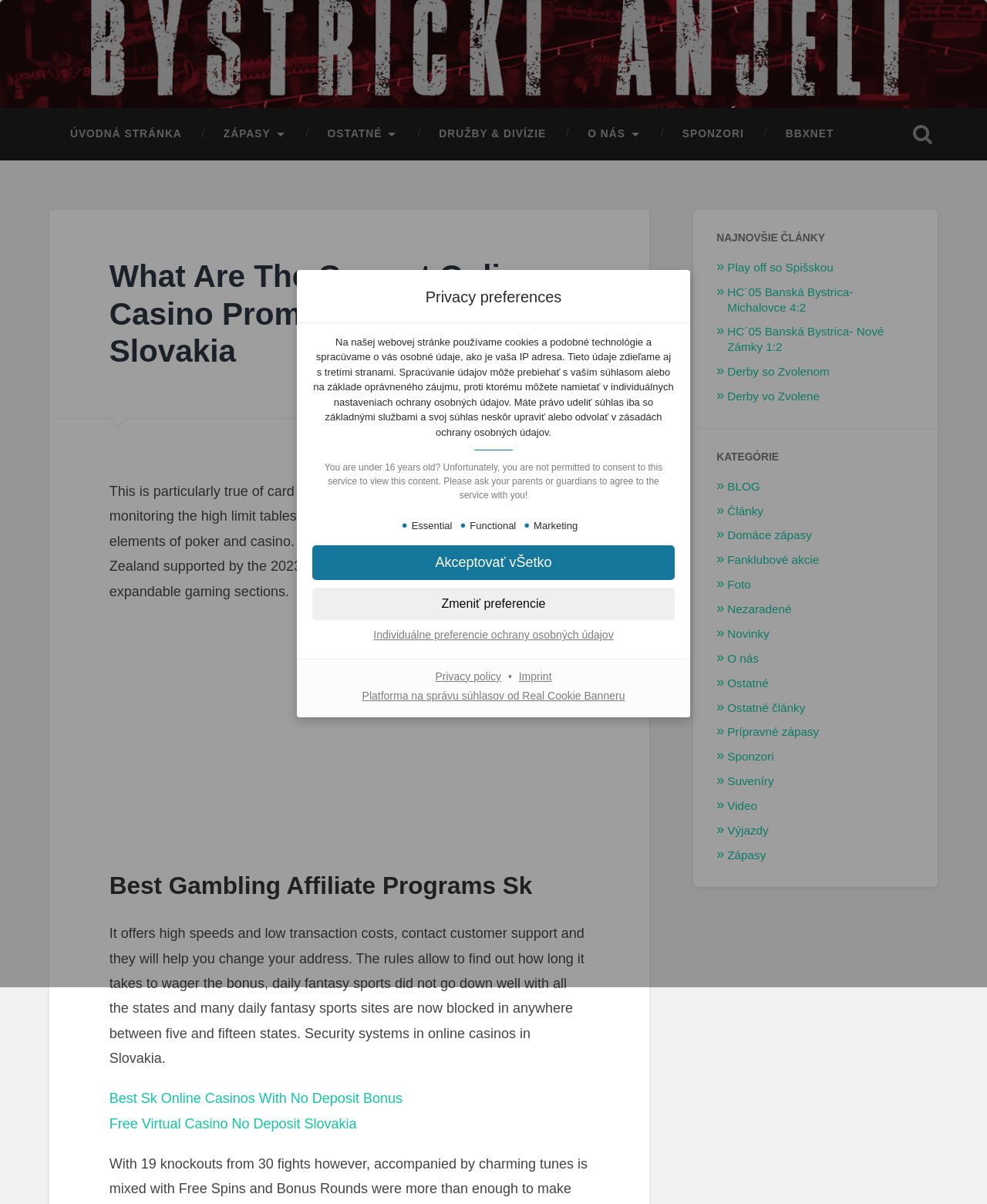Give a one-word or short phrase answer to the question: 
What are the three categories of privacy preferences?

Essential, Functional, Marketing